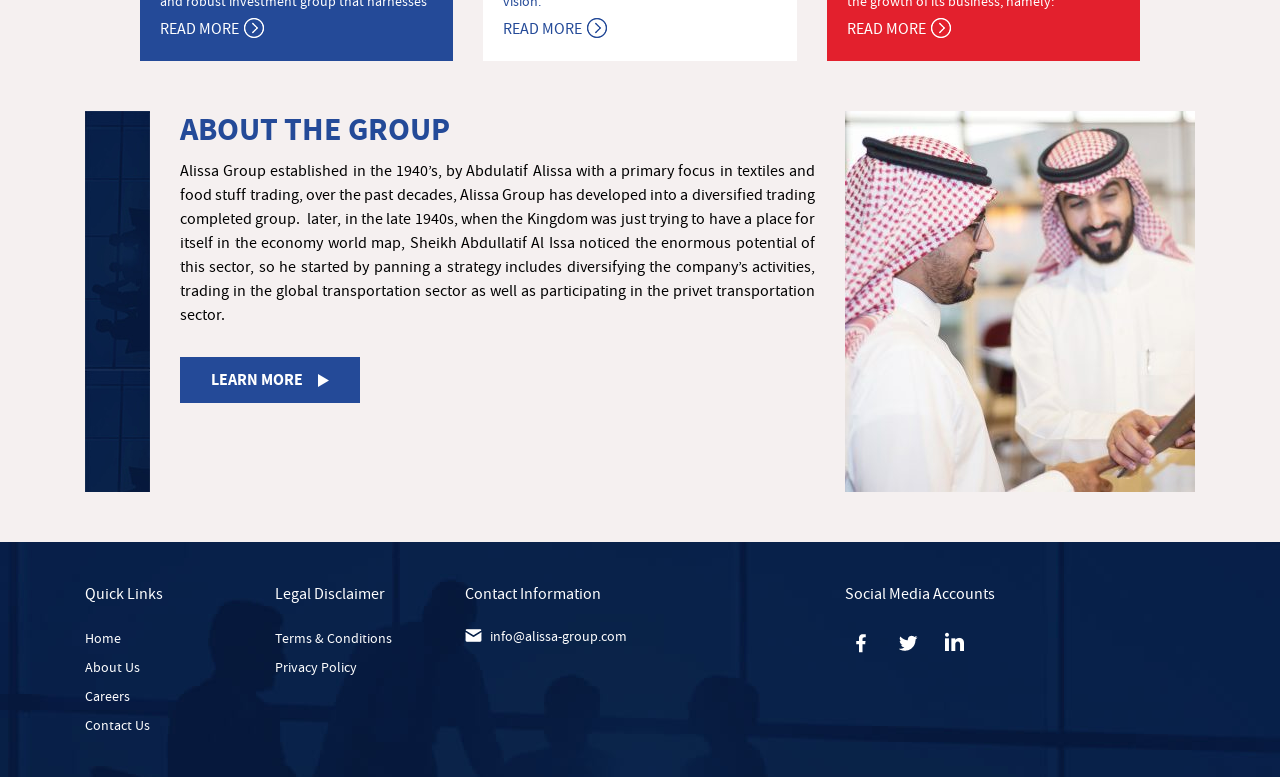Predict the bounding box of the UI element based on this description: "Careers".

[0.066, 0.884, 0.102, 0.907]